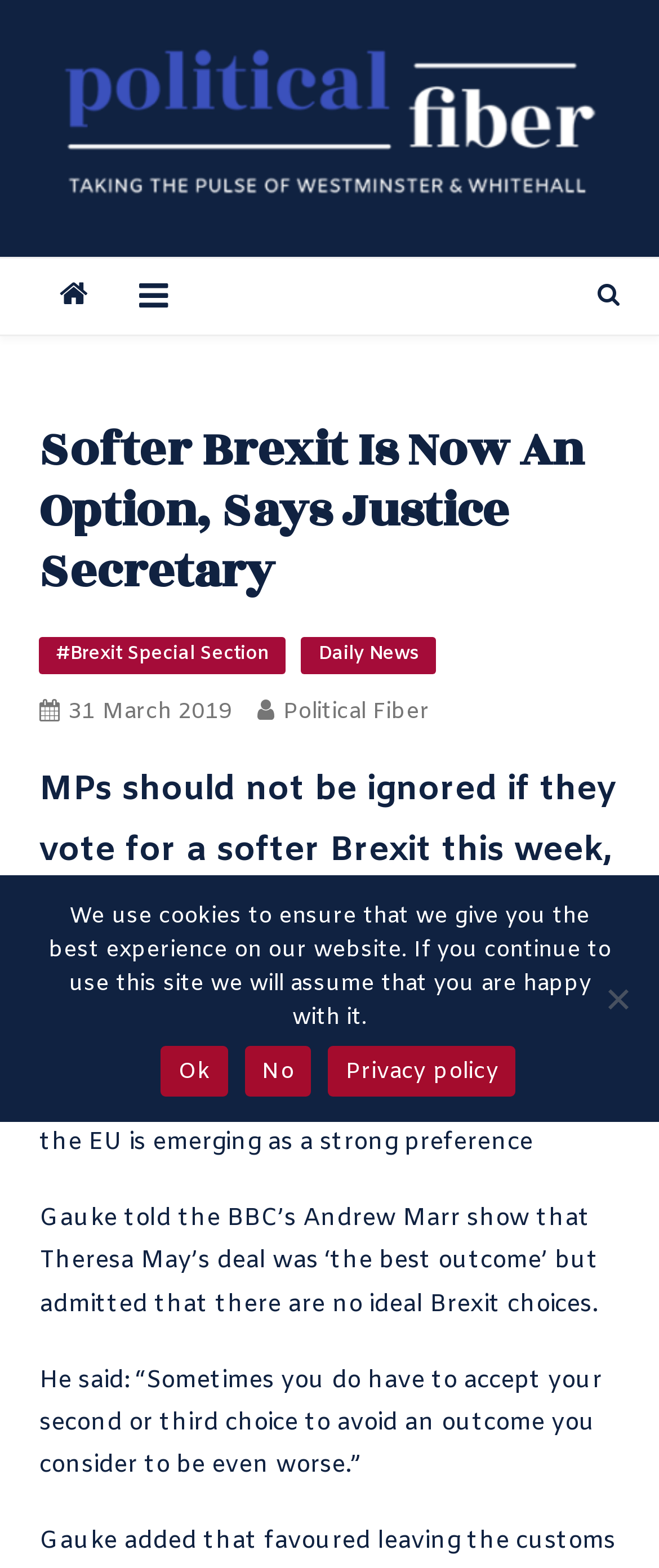What is the emerging strong preference in Brexit alternatives?
Respond to the question with a single word or phrase according to the image.

Customs union with the EU